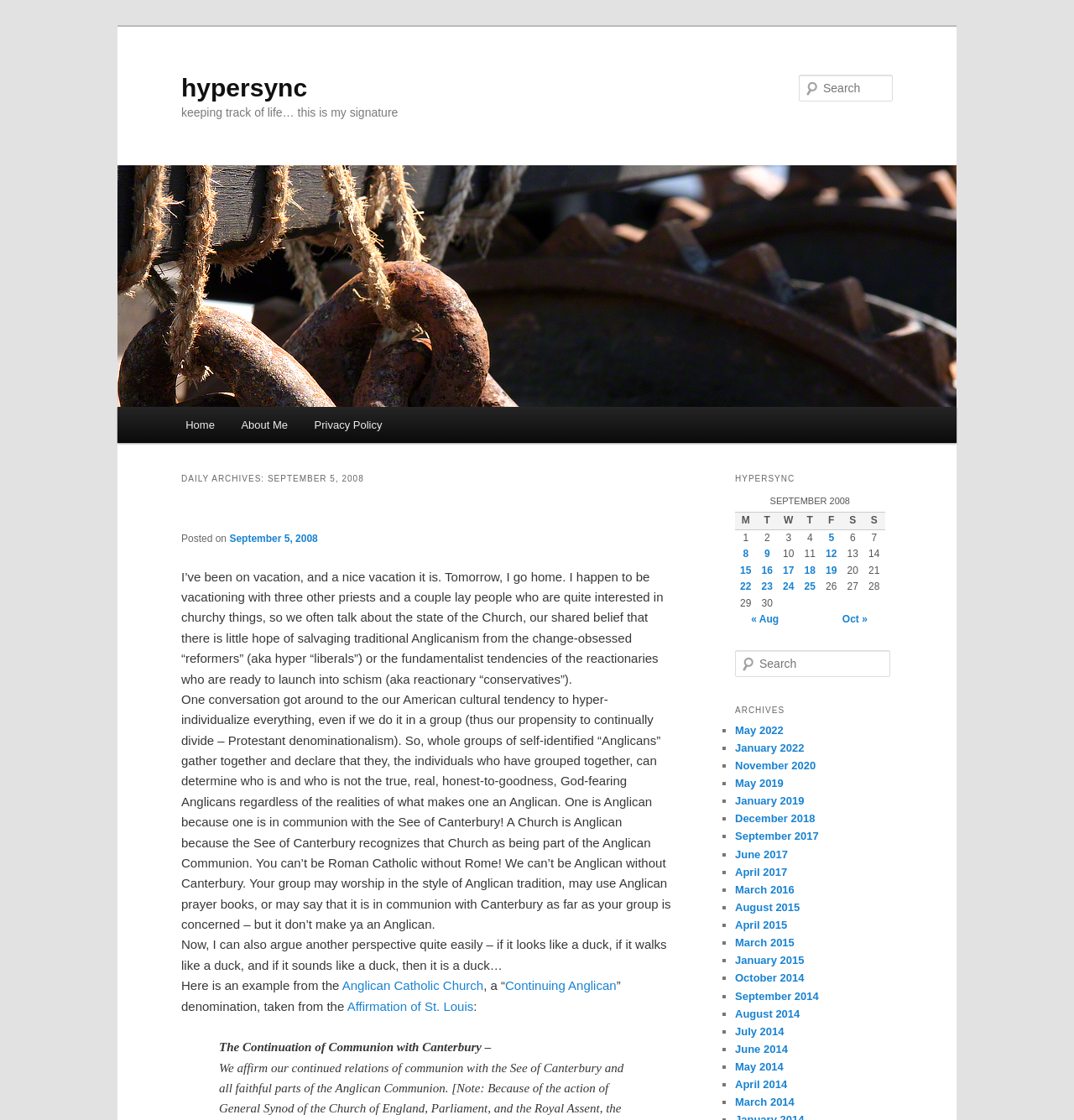Determine the bounding box coordinates for the area you should click to complete the following instruction: "Visit the Anglican Catholic Church website".

[0.319, 0.874, 0.45, 0.886]